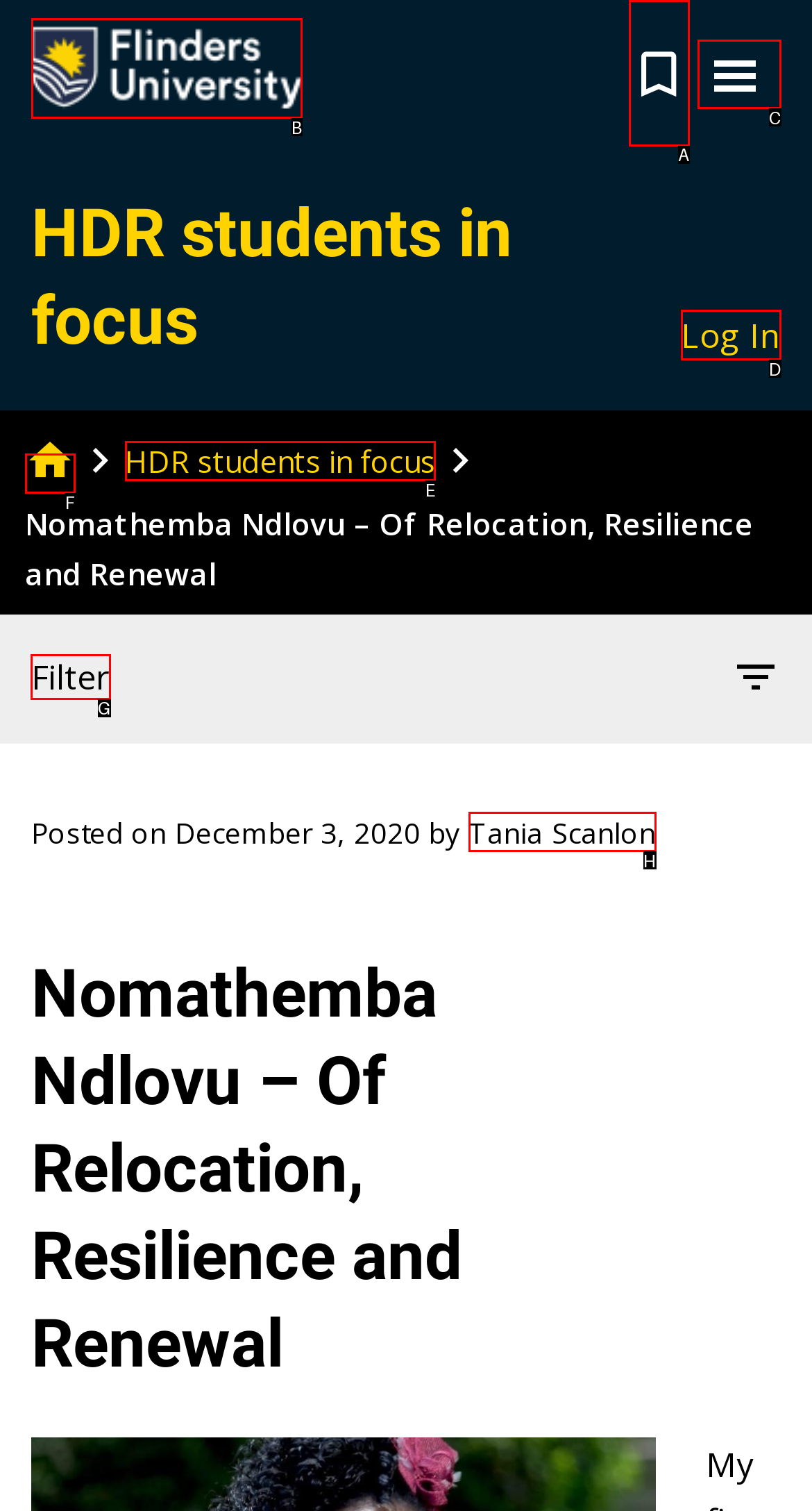Select the proper UI element to click in order to perform the following task: Filter. Indicate your choice with the letter of the appropriate option.

G